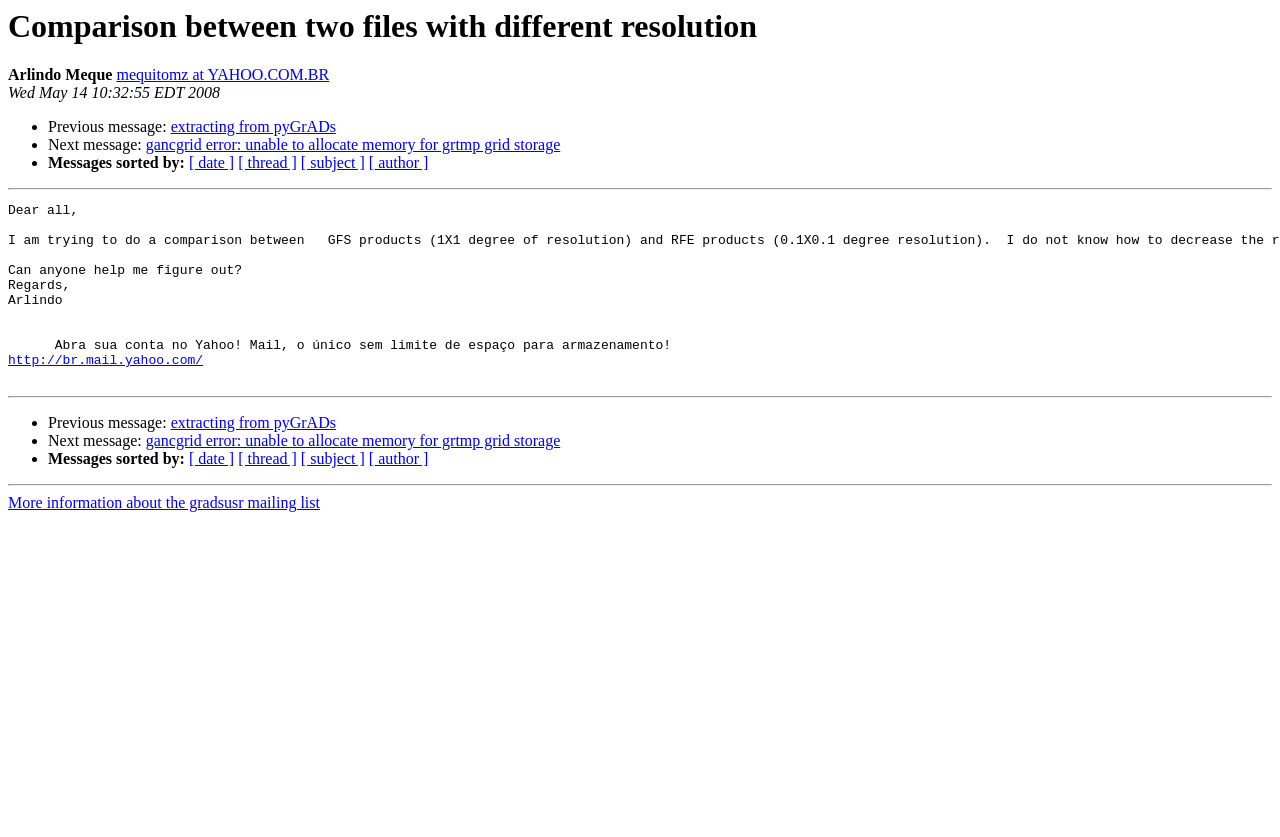Using a single word or phrase, answer the following question: 
What is the date of the message?

Wed May 14 10:32:55 EDT 2008